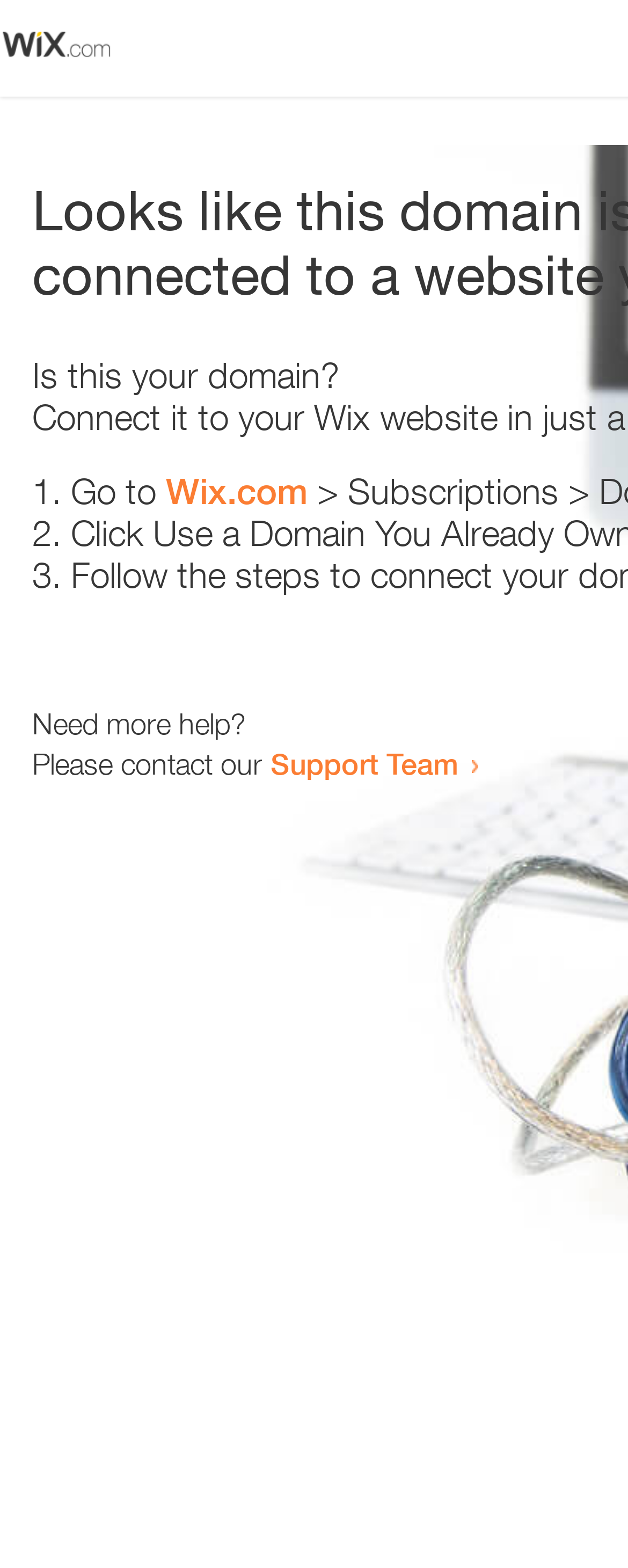Who to contact for more help?
Answer the question using a single word or phrase, according to the image.

Support Team